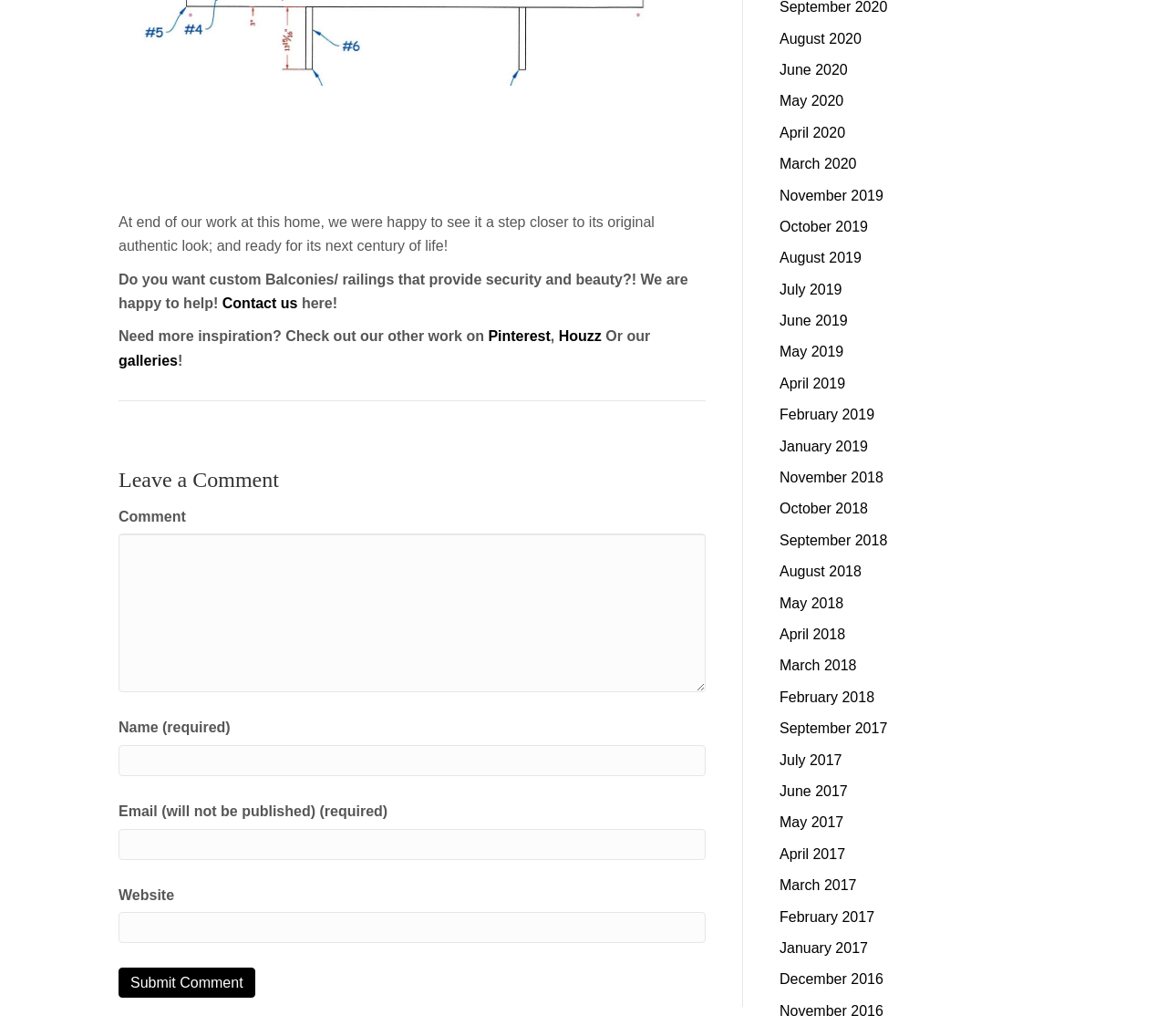Find the bounding box coordinates for the element that must be clicked to complete the instruction: "Check out our work on Pinterest". The coordinates should be four float numbers between 0 and 1, indicated as [left, top, right, bottom].

[0.418, 0.317, 0.472, 0.332]